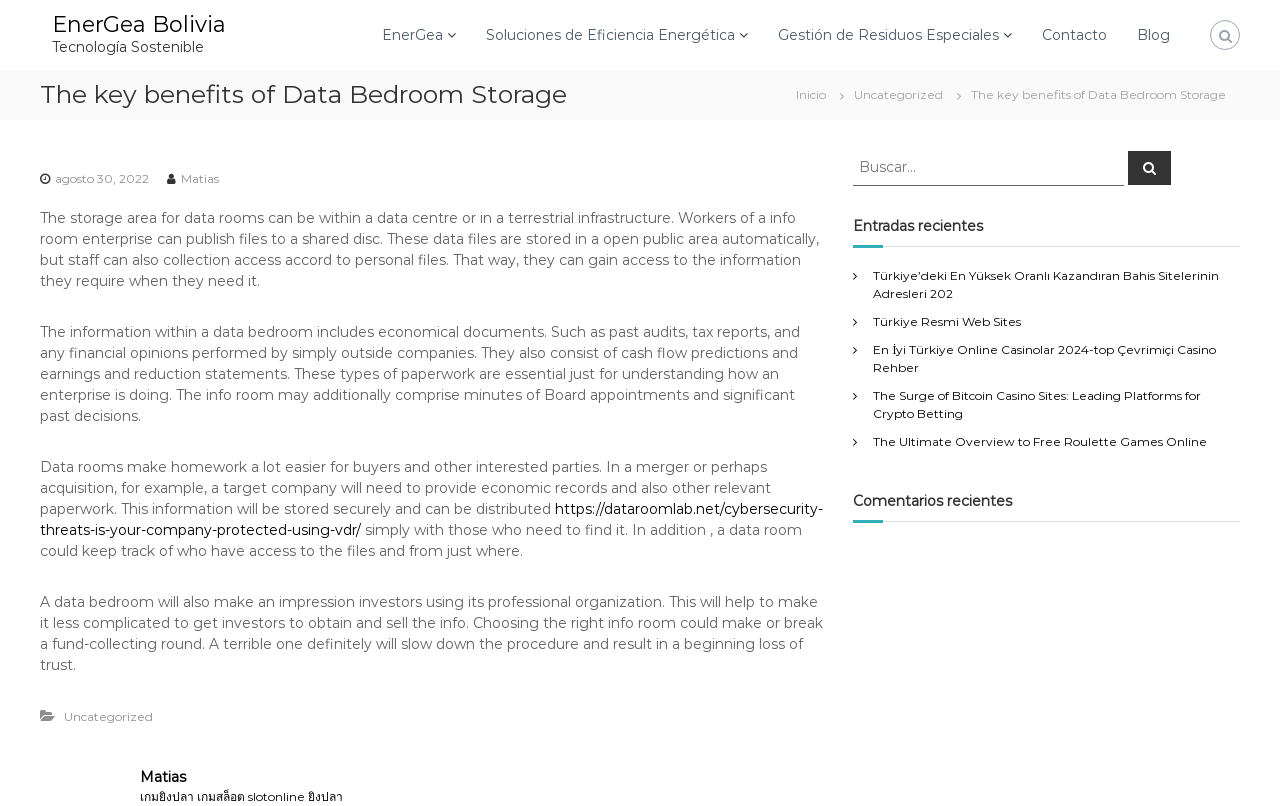Please determine the primary heading and provide its text.

The key benefits of Data Bedroom Storage